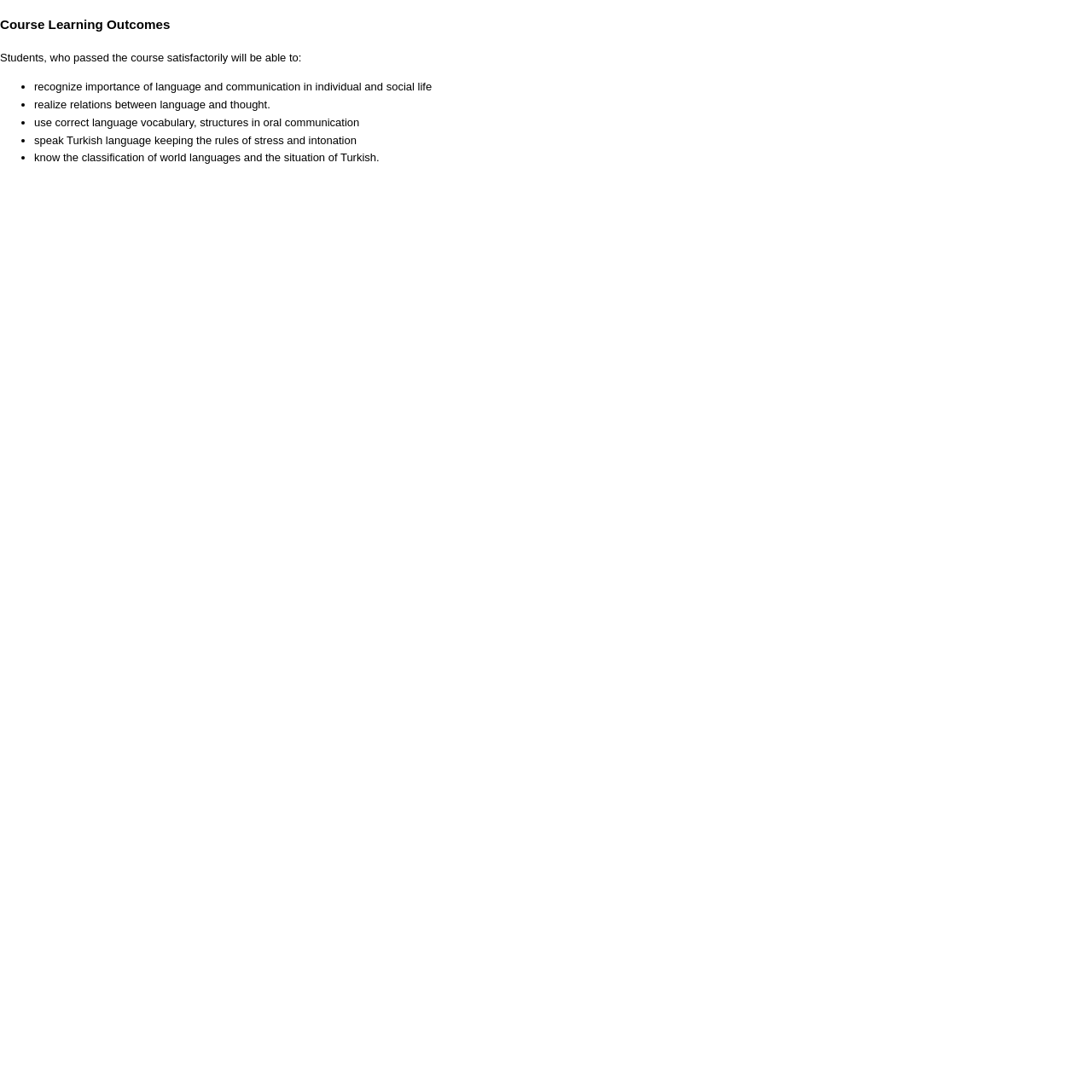Can you give a comprehensive explanation to the question given the content of the image?
How many learning outcomes are listed?

The webpage lists five learning outcomes, each preceded by a bullet point, including recognizing the importance of language and communication, realizing relations between language and thought, using correct language vocabulary and structures in oral communication, speaking Turkish language keeping the rules of stress and intonation, and knowing the classification of world languages and the situation of Turkish.